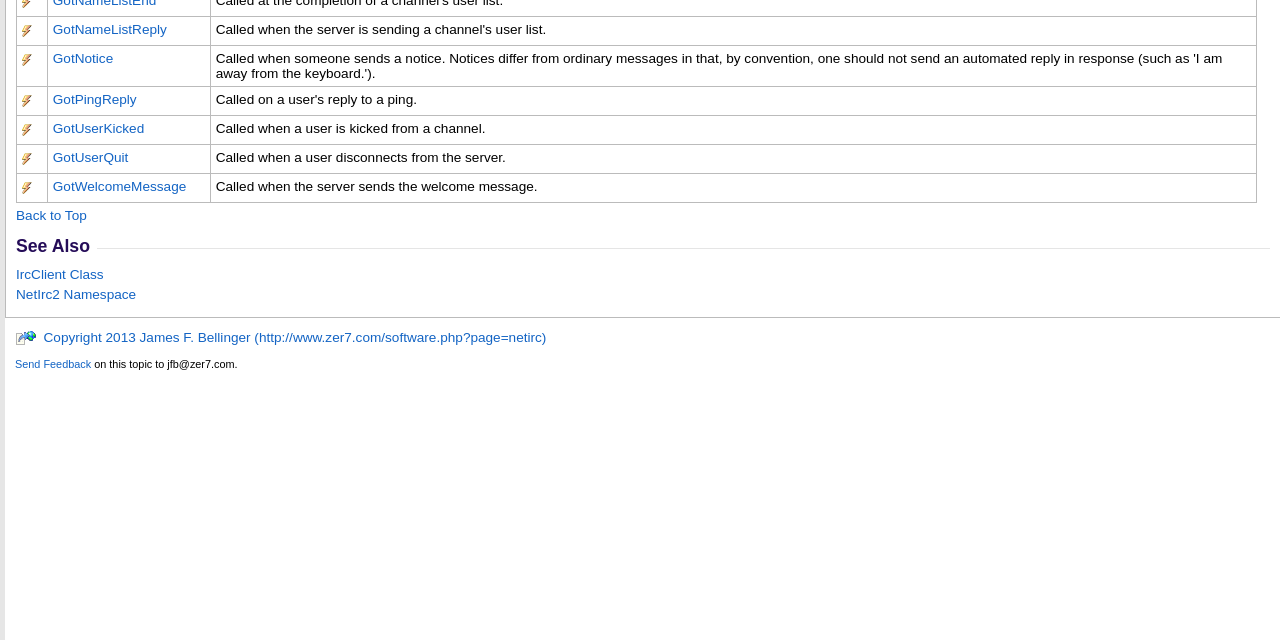Given the element description "NetIrc2 Namespace" in the screenshot, predict the bounding box coordinates of that UI element.

[0.012, 0.448, 0.106, 0.472]